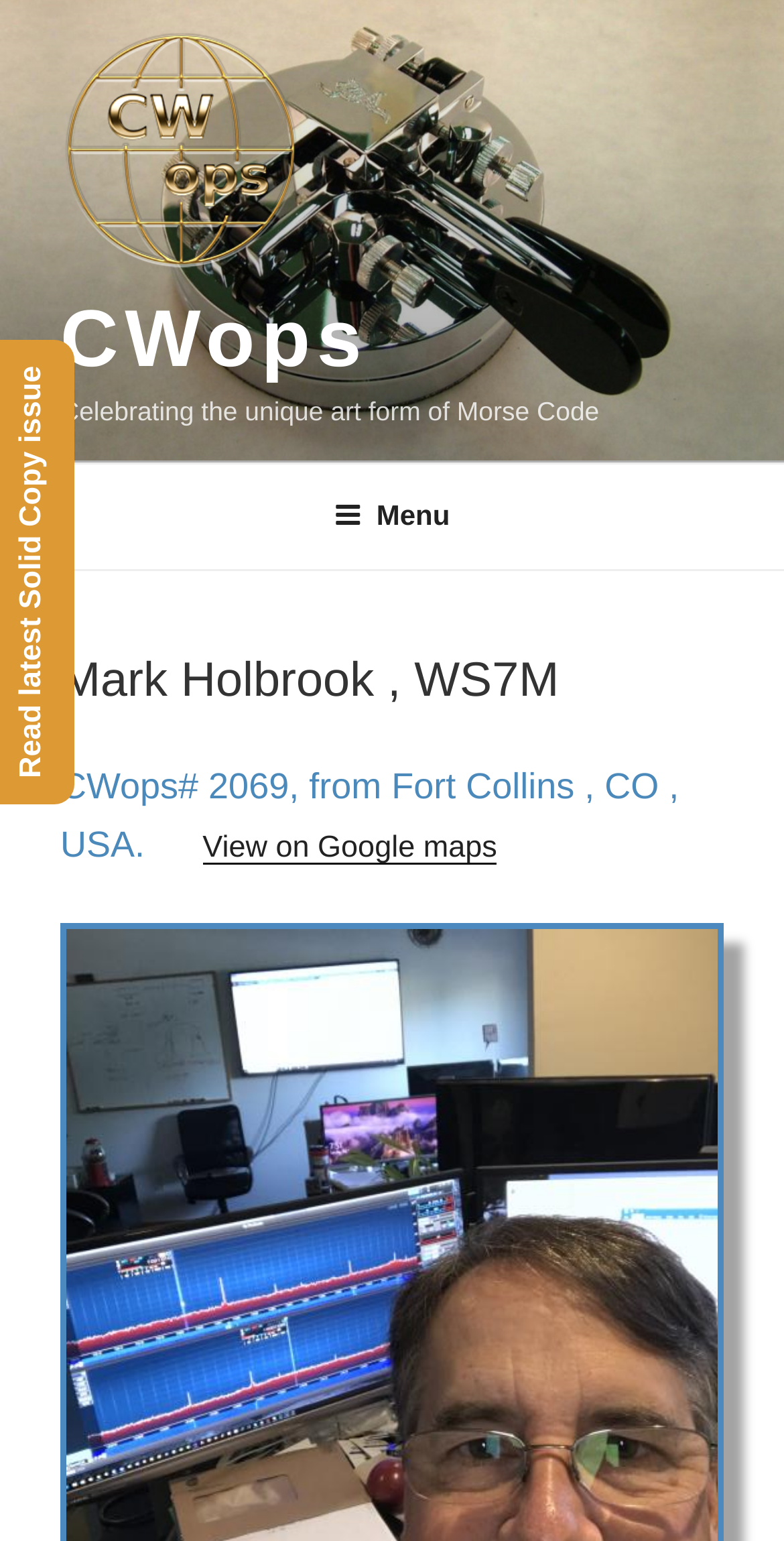Where is the person from?
Based on the image, answer the question with a single word or brief phrase.

Fort Collins, CO, USA